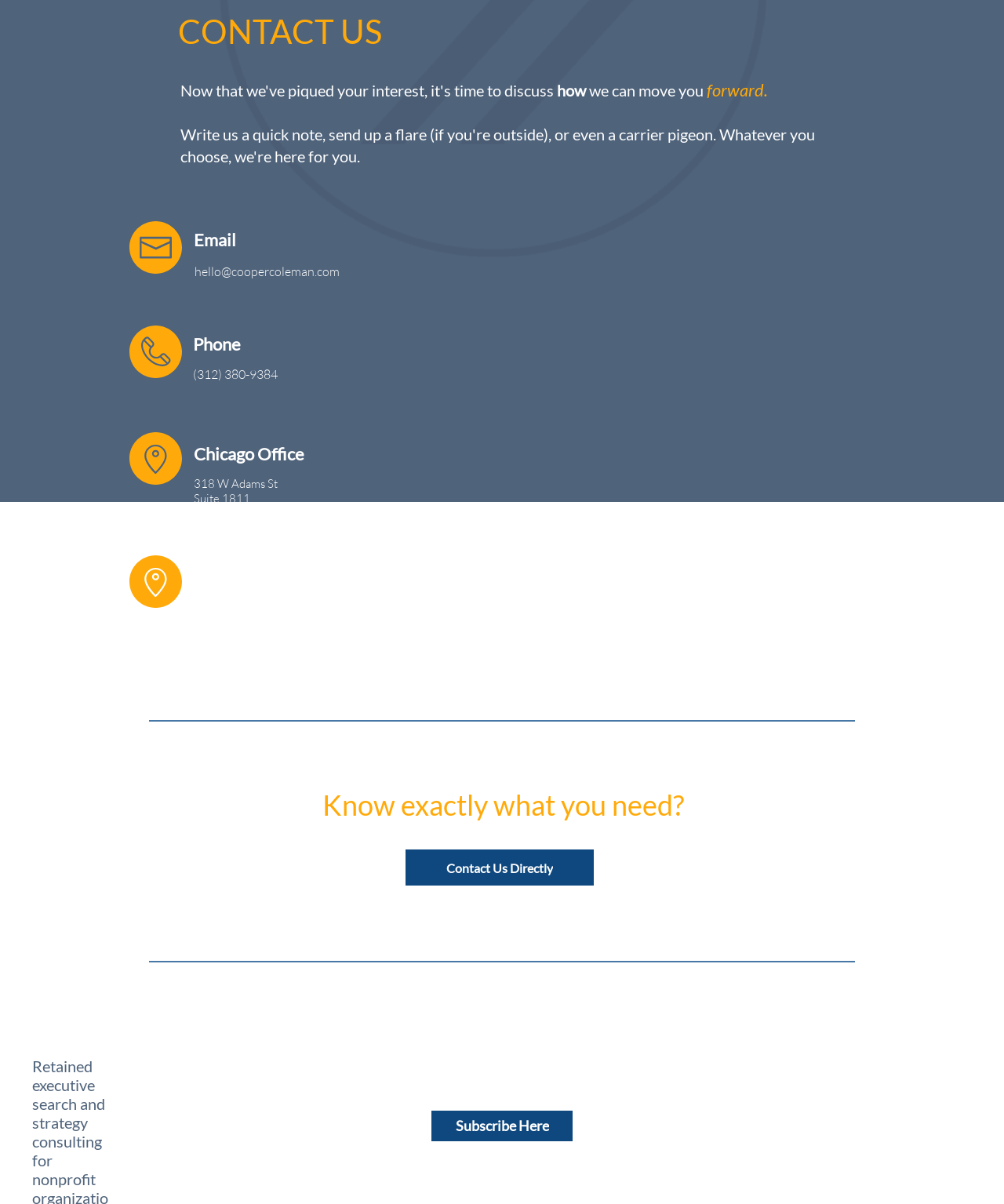Using the given description, provide the bounding box coordinates formatted as (top-left x, top-left y, bottom-right x, bottom-right y), with all values being floating point numbers between 0 and 1. Description: placeholder="Type your message here..."

[0.391, 0.286, 0.836, 0.363]